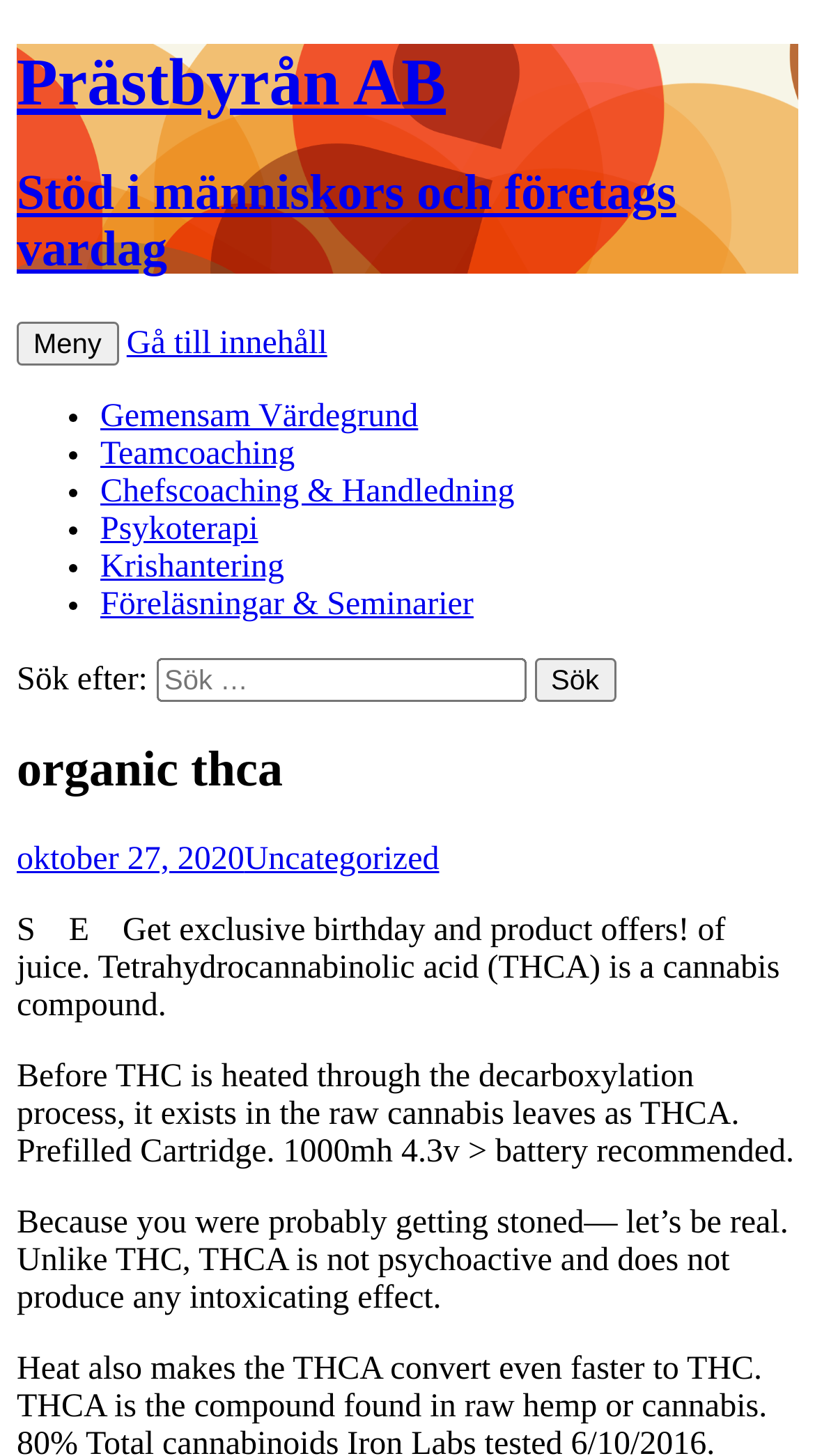Locate the bounding box coordinates of the element that should be clicked to execute the following instruction: "Search for something".

[0.191, 0.452, 0.645, 0.482]